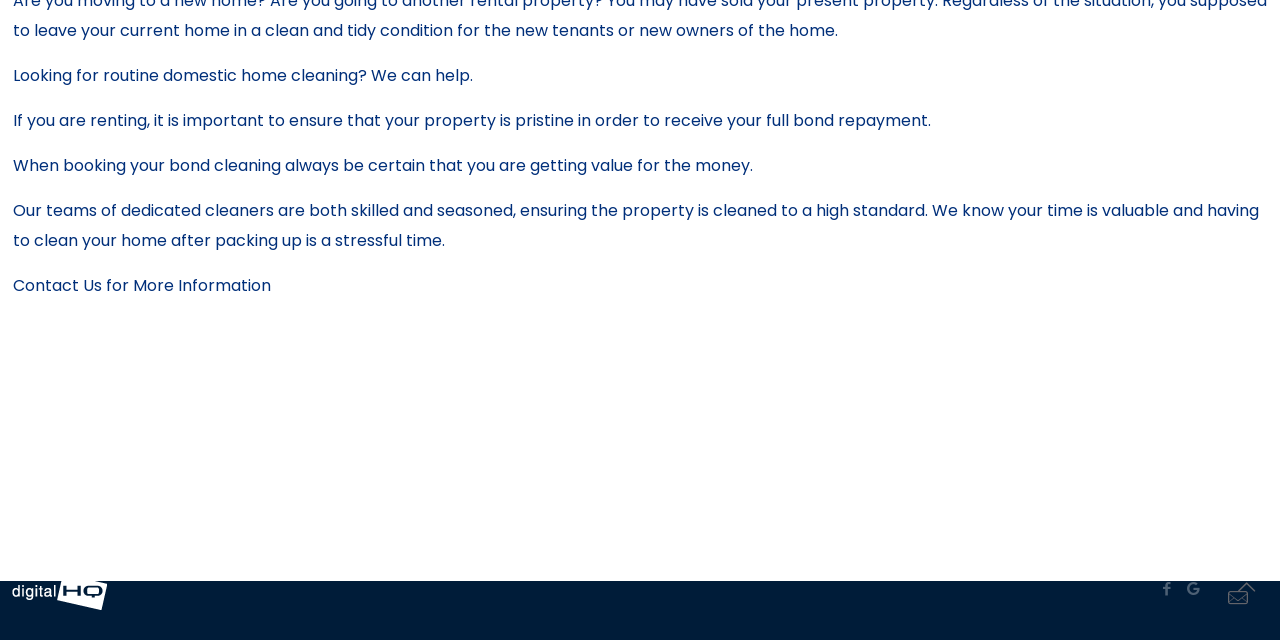Provide the bounding box coordinates of the HTML element described by the text: "parent_node: Email name="form_fields[email]" placeholder="Email"". The coordinates should be in the format [left, top, right, bottom] with values between 0 and 1.

None